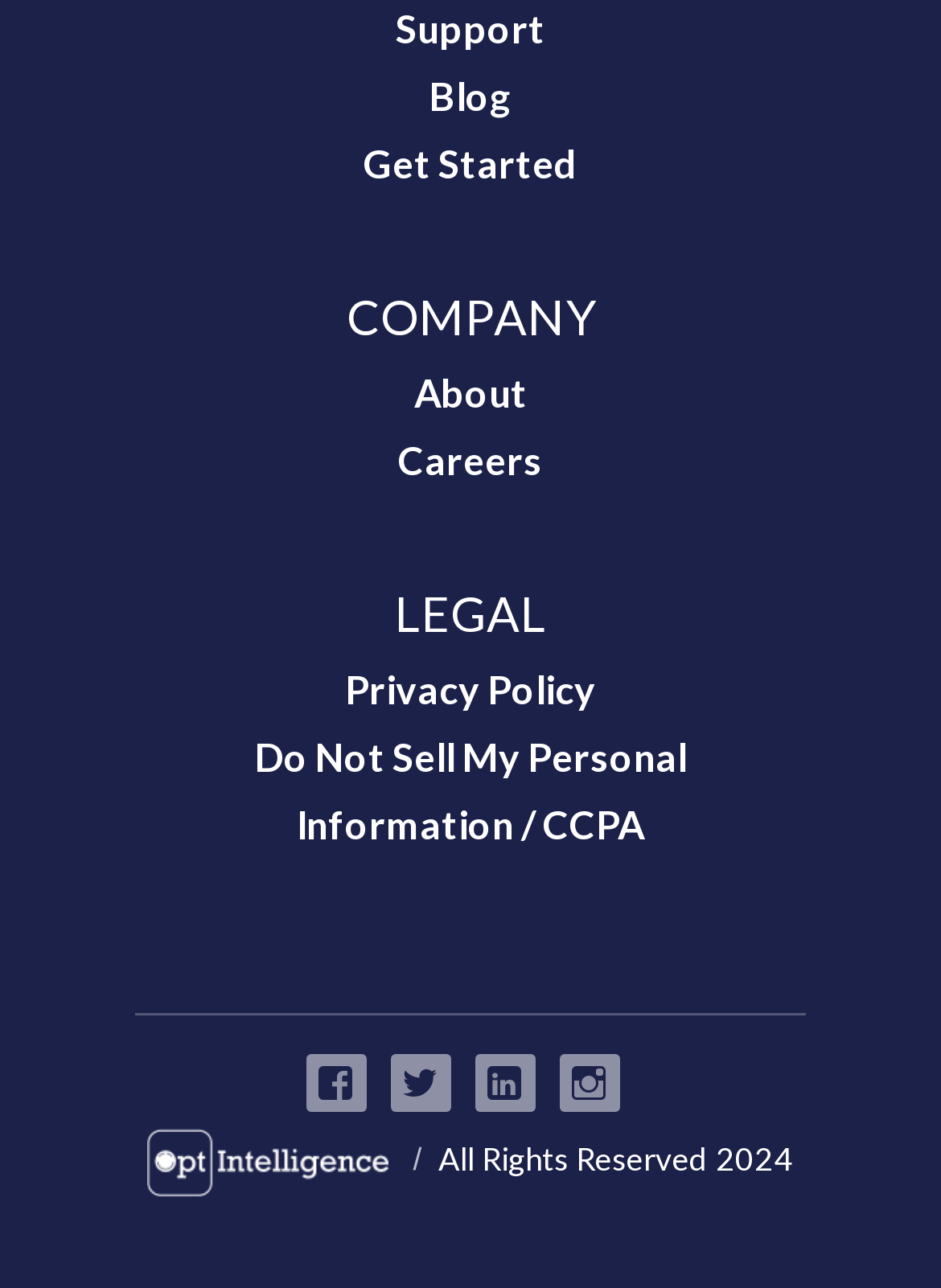Can you look at the image and give a comprehensive answer to the question:
How many social media links are in the footer?

I counted the number of links in the 'Footer Social Links Menu' navigation element, which are Facebook, Twitter, LinkedIn, and Instagram, totaling 4 social media links.